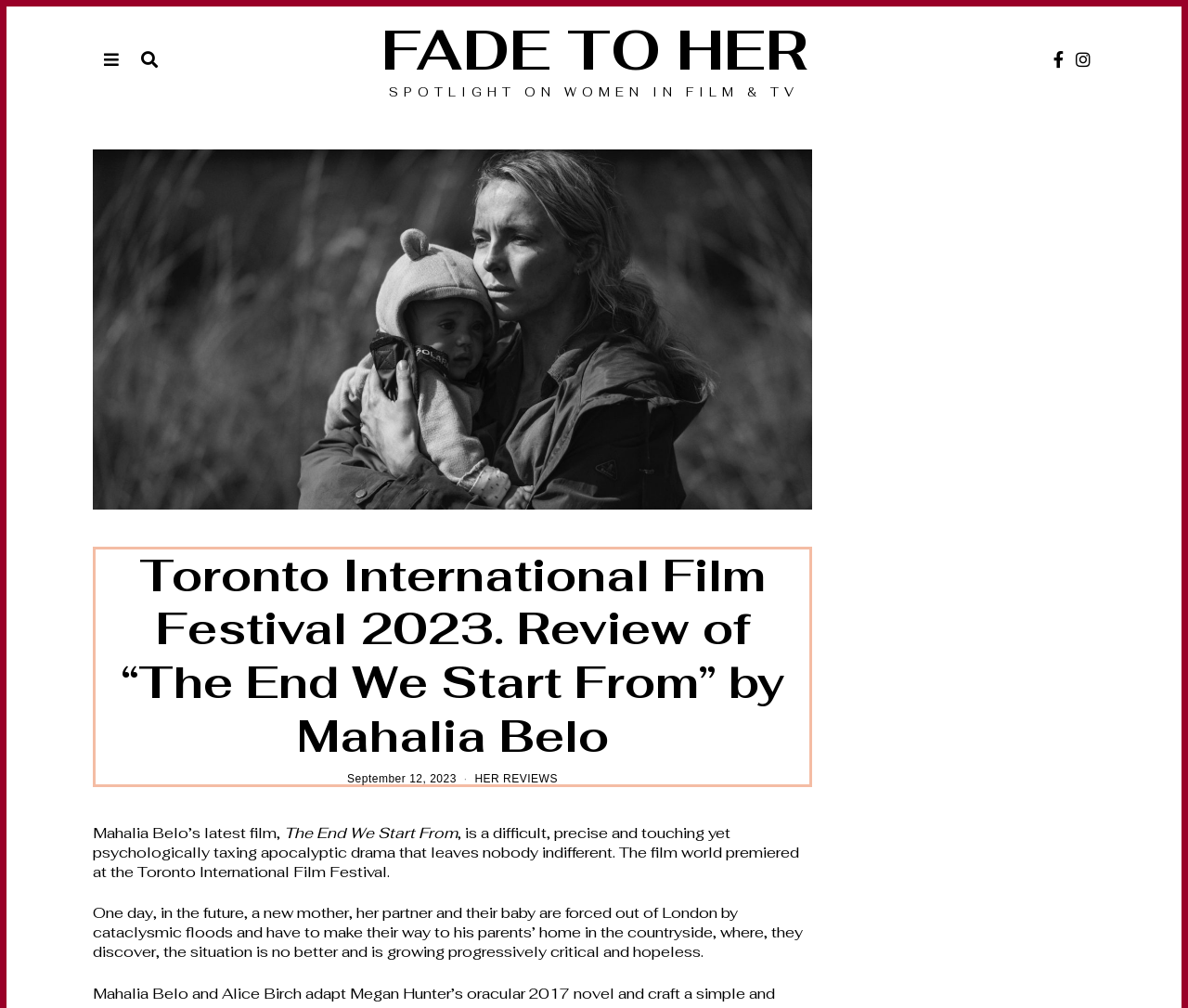Please find the bounding box for the UI element described by: "Fade to Her".

[0.078, 0.019, 0.922, 0.08]